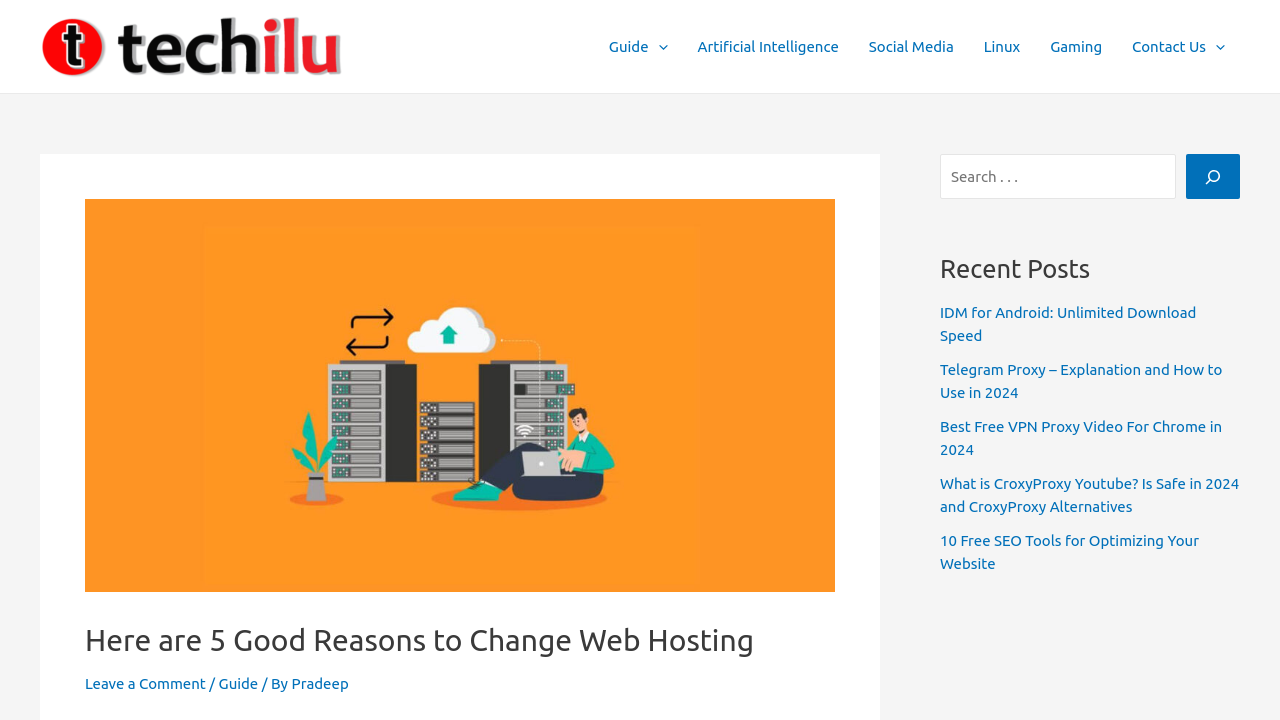Please predict the bounding box coordinates of the element's region where a click is necessary to complete the following instruction: "Click the techilu logo". The coordinates should be represented by four float numbers between 0 and 1, i.e., [left, top, right, bottom].

[0.031, 0.051, 0.267, 0.074]